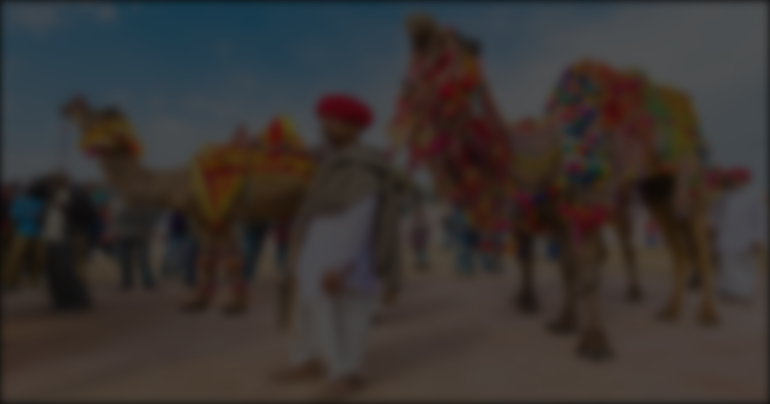Please respond to the question with a concise word or phrase:
What is the atmosphere of the festival?

Lively